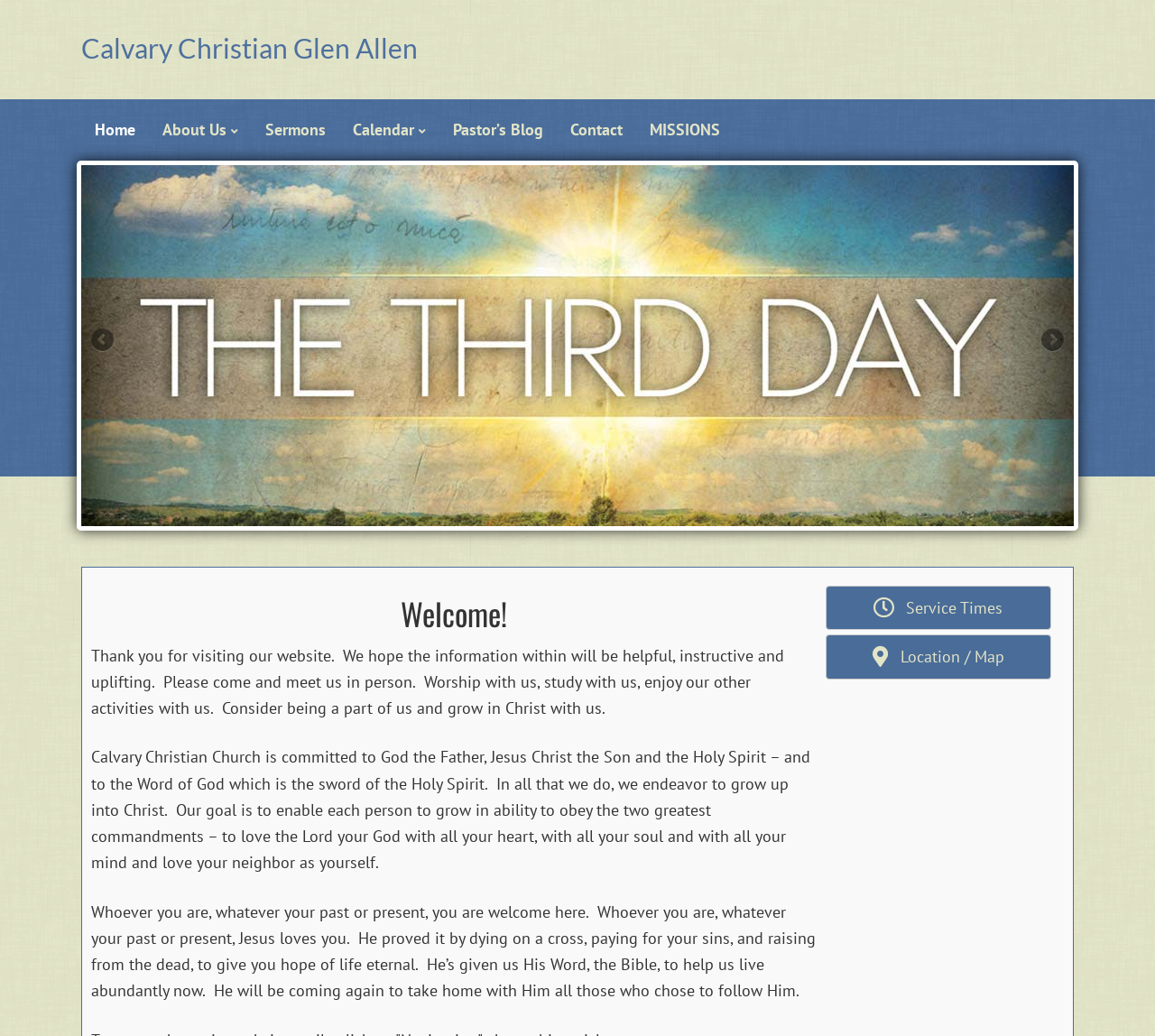Give an in-depth explanation of the webpage layout and content.

The webpage is for Calvary Christian Church, with a prominent link to "Calvary Christian Glen Allen" at the top left corner. Below this, there is a main navigation menu with seven links: "Home", "About Us", "Sermons", "Calendar", "Pastor's Blog", "Contact", and "MISSIONS". These links are horizontally aligned and take up about half of the screen's width.

Below the navigation menu, there is a slideshow region labeled "Home Slider" that occupies most of the screen's width and about a third of its height. The slideshow has navigation links "<" and ">" on the left and right sides, respectively, to navigate through the slides. 

On the current slide, there is a heading "Welcome!" followed by three paragraphs of text. The first paragraph welcomes visitors to the website and invites them to meet the church in person. The second paragraph describes the church's commitment to God and its goal to enable each person to grow in their ability to obey the two greatest commandments. The third paragraph extends a welcome to everyone, regardless of their past or present, and shares the message of Jesus' love and salvation.

At the bottom of the slide, there are two links: "Service Times" and "Location / Map", which are aligned horizontally and take up about a quarter of the screen's width.